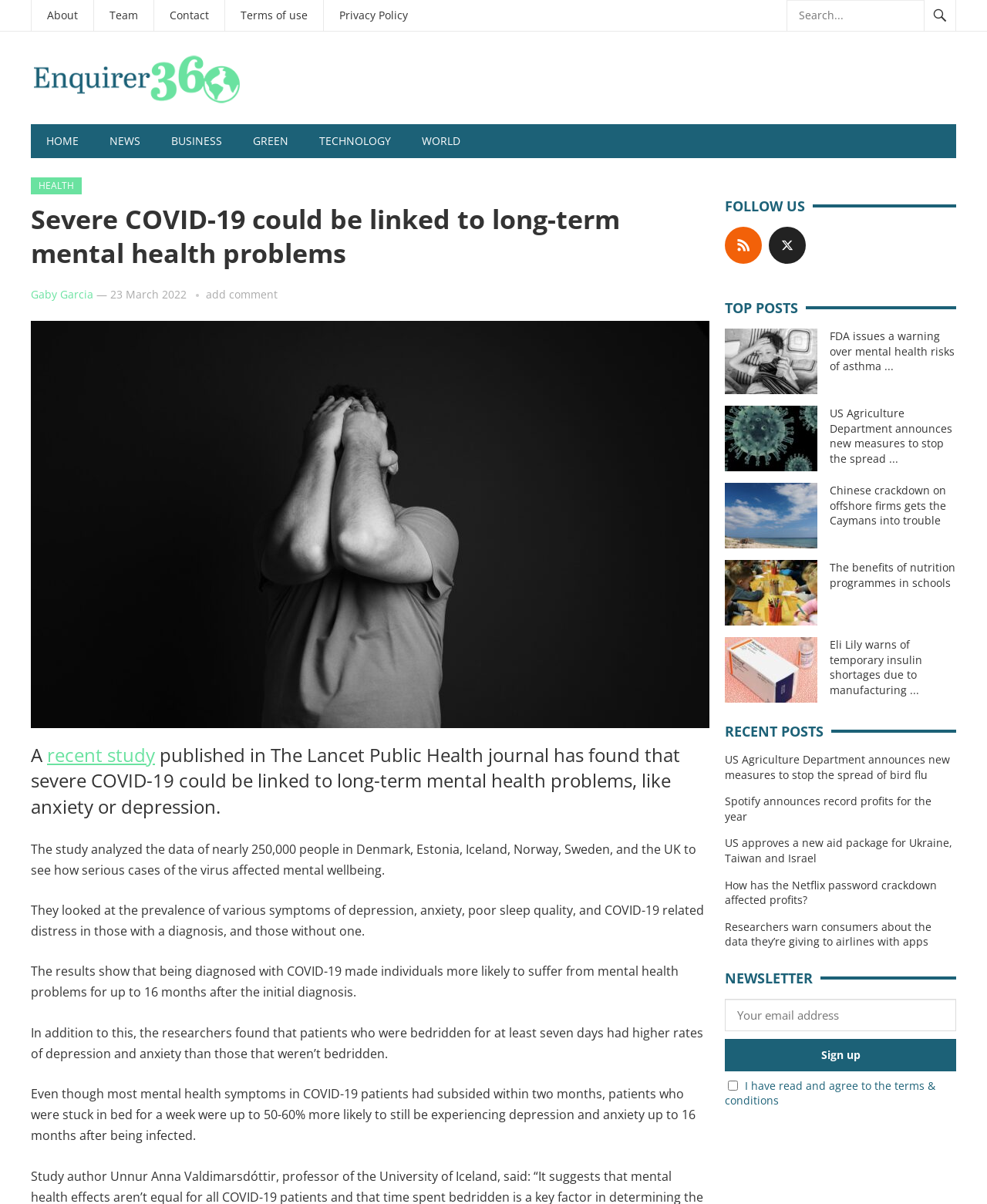Based on the element description, predict the bounding box coordinates (top-left x, top-left y, bottom-right x, bottom-right y) for the UI element in the screenshot: recent study

[0.048, 0.616, 0.157, 0.637]